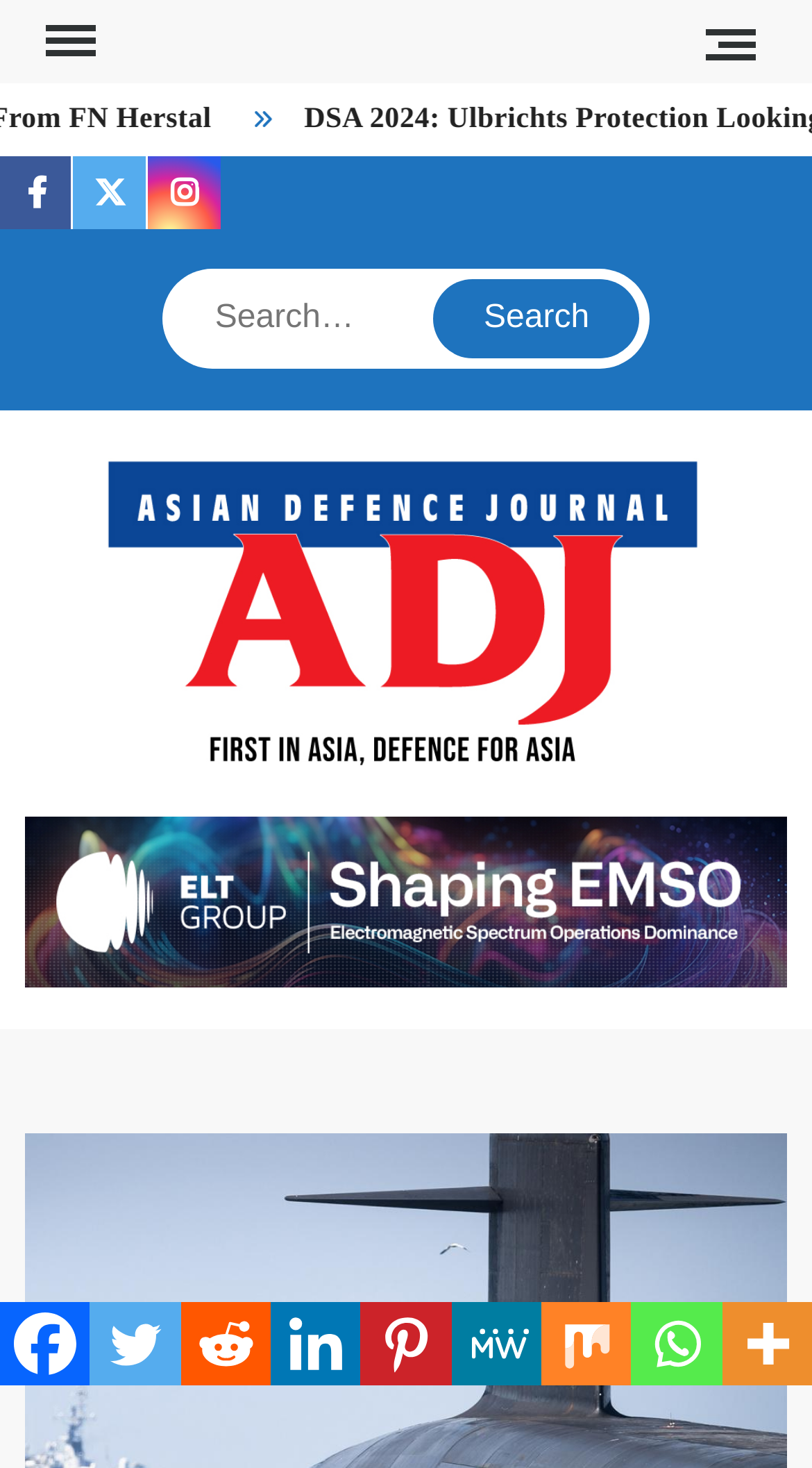What is the purpose of the button with the text 'Menu'?
Look at the screenshot and respond with one word or a short phrase.

To open the primary menu